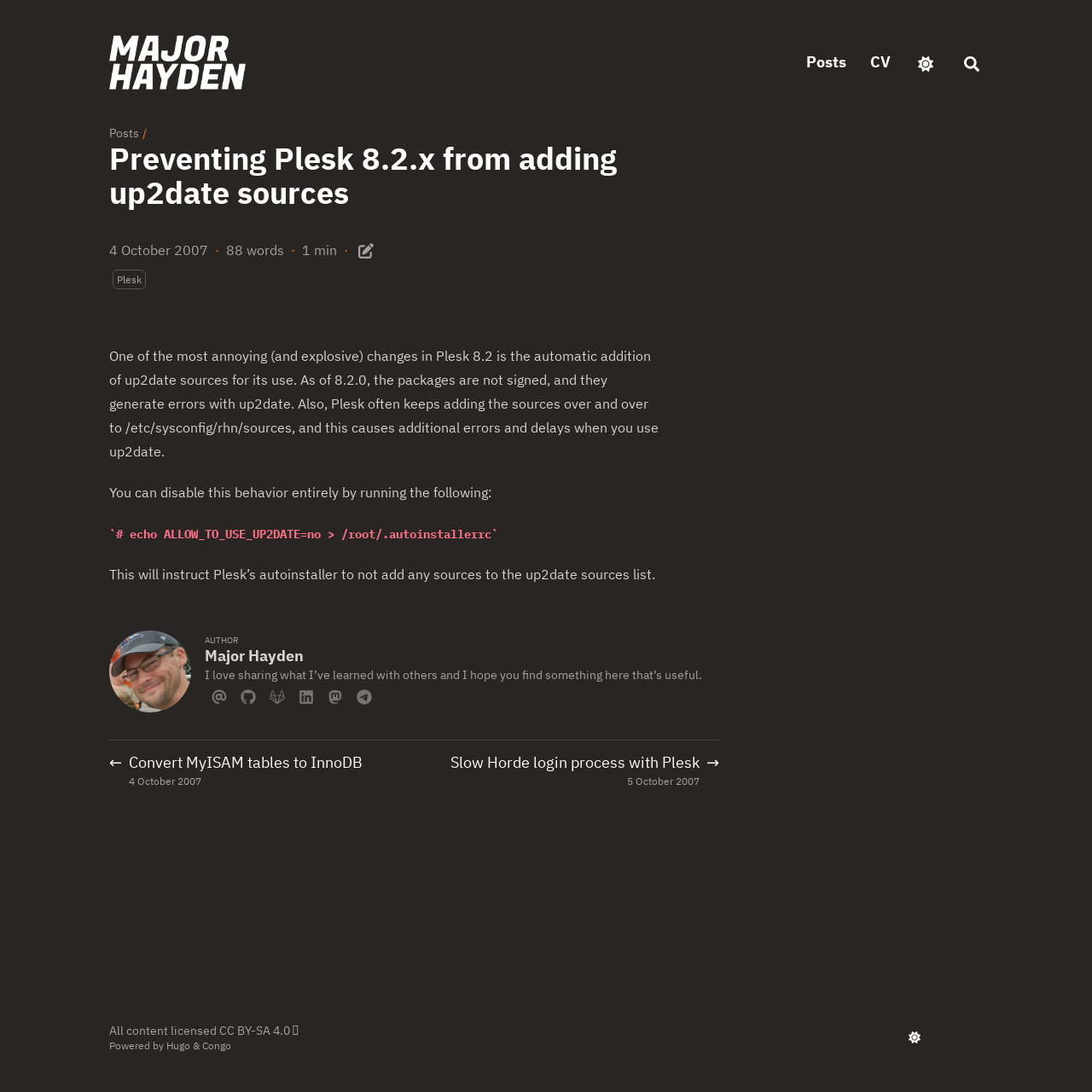Use the information in the screenshot to answer the question comprehensively: What is the license of the content?

The license of the content is mentioned at the bottom of the webpage, where it says 'All content licensed CC BY-SA 4.0'. This indicates that the content is licensed under the Creative Commons Attribution-ShareAlike 4.0 International License.